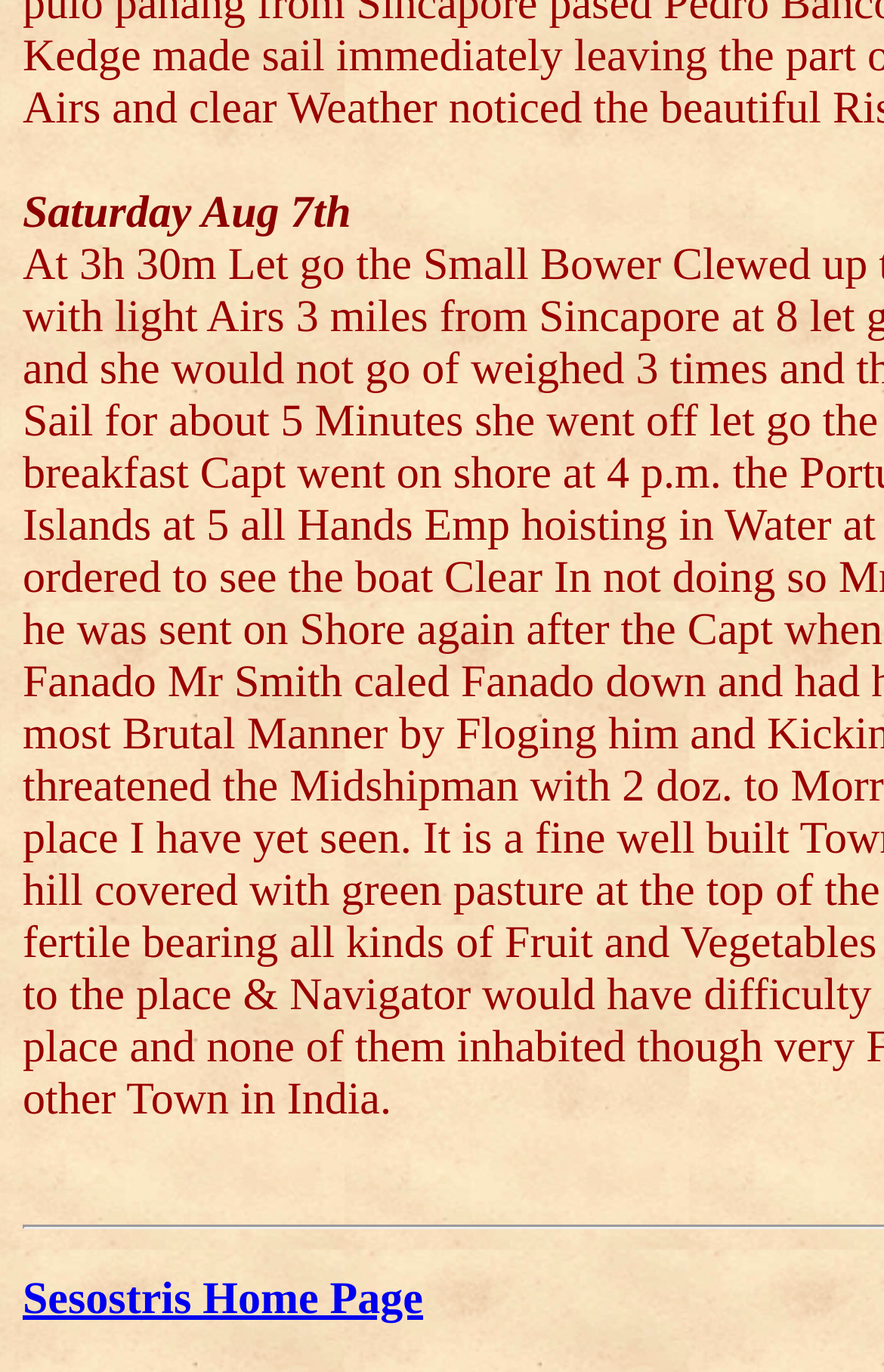Identify the bounding box coordinates for the UI element described as follows: Sesostris Home Page. Use the format (top-left x, top-left y, bottom-right x, bottom-right y) and ensure all values are floating point numbers between 0 and 1.

[0.026, 0.929, 0.479, 0.965]